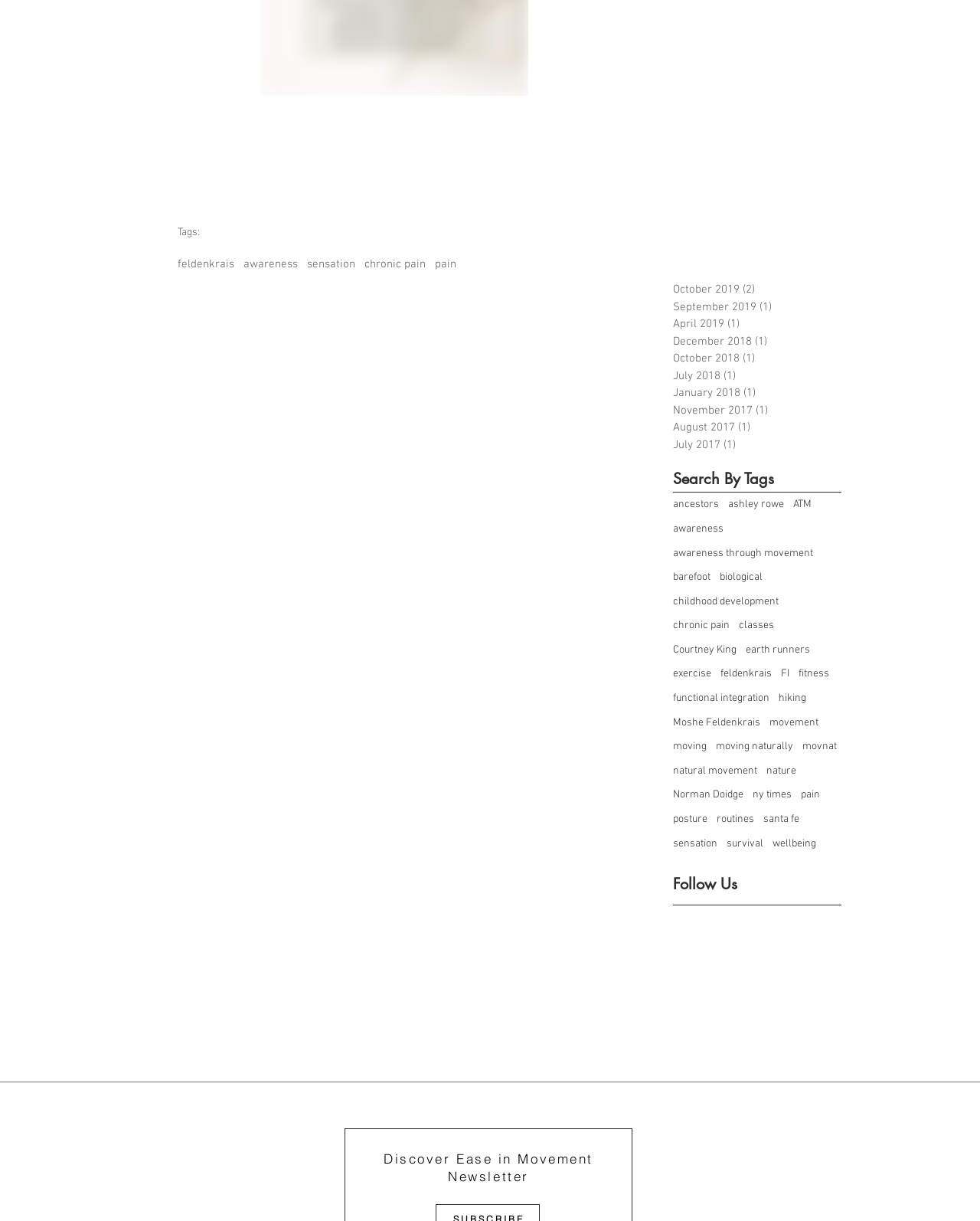What is the purpose of the 'Follow Us' section?
Please provide a comprehensive answer based on the information in the image.

The 'Follow Us' section appears to be a call to action to follow the website's or author's social media accounts, as indicated by the links to Google+ and Instagram.